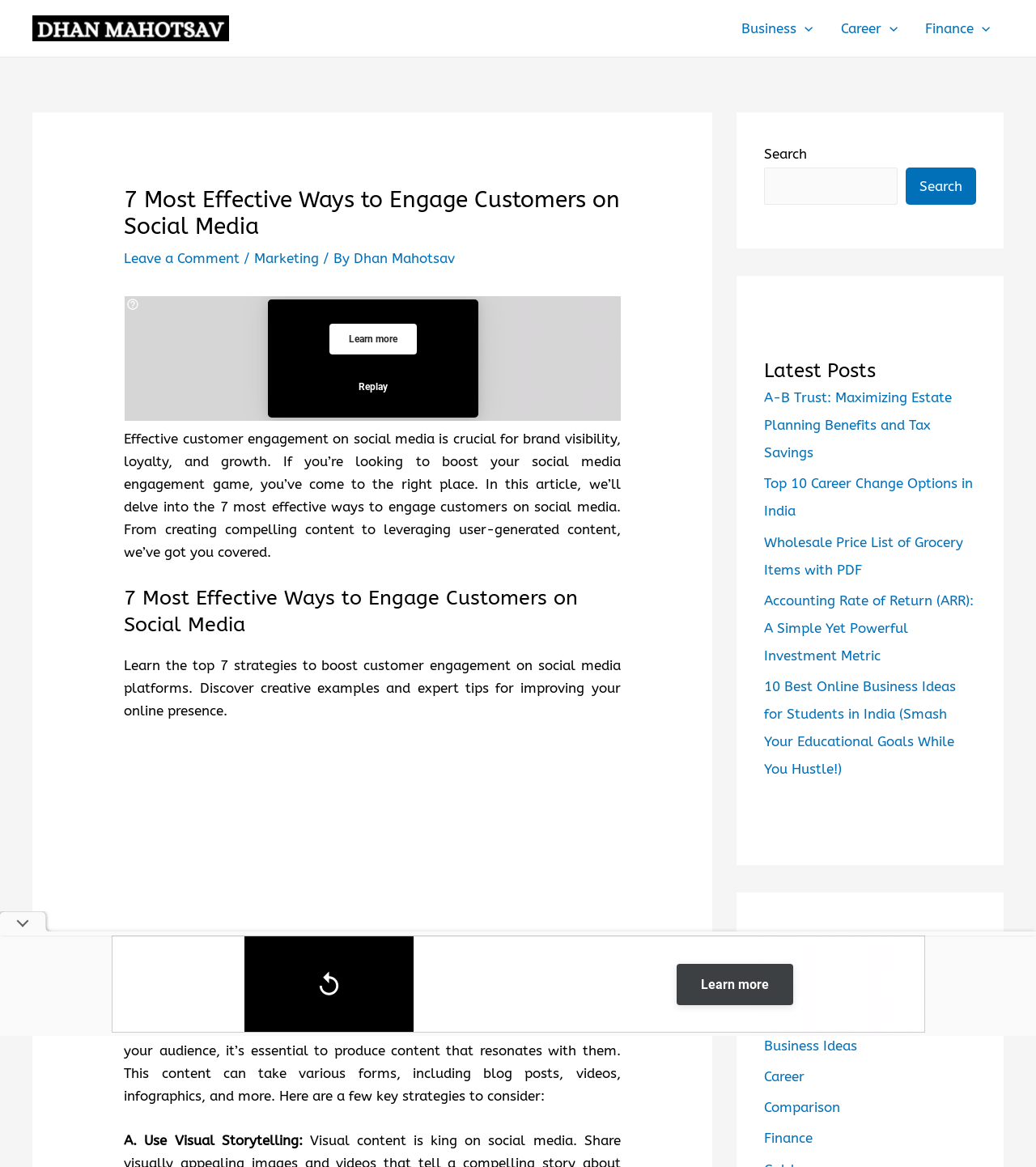Please provide the bounding box coordinates for the element that needs to be clicked to perform the instruction: "Click the Dhan Mahotsav Logo". The coordinates must consist of four float numbers between 0 and 1, formatted as [left, top, right, bottom].

[0.031, 0.016, 0.221, 0.03]